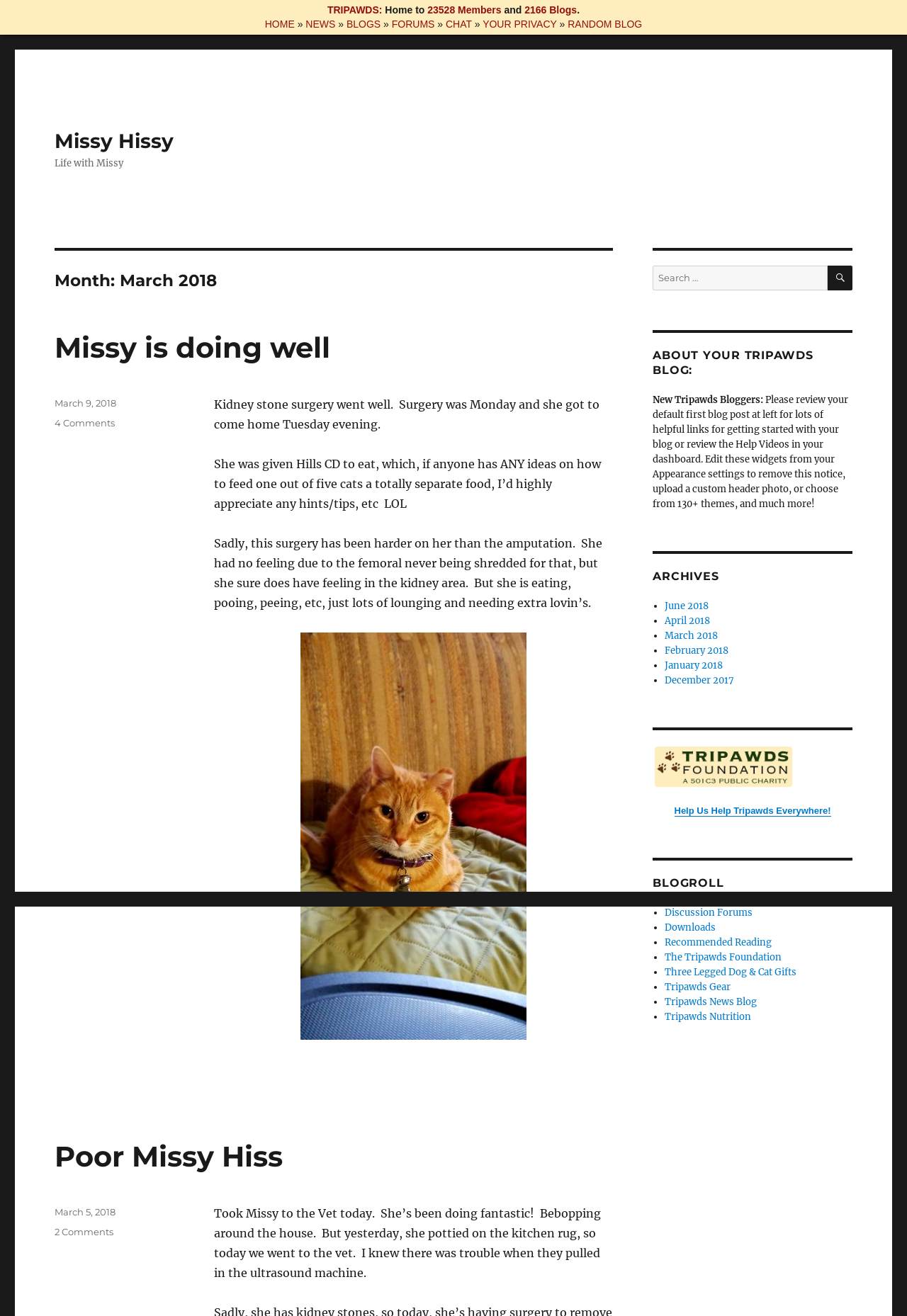Please identify the bounding box coordinates of the element that needs to be clicked to perform the following instruction: "Search for something".

[0.72, 0.202, 0.912, 0.221]